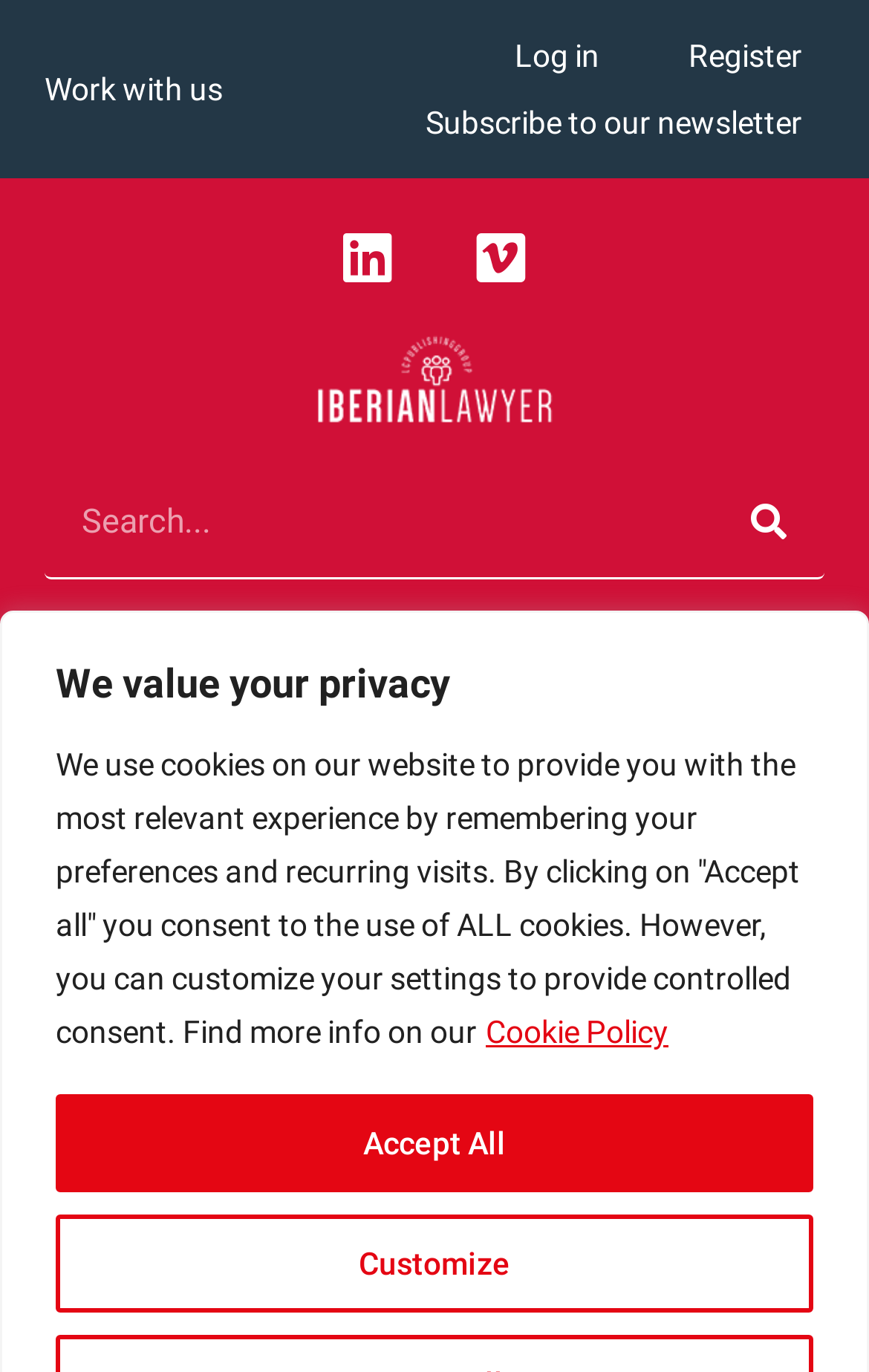What is the name of the lawyer website?
Examine the webpage screenshot and provide an in-depth answer to the question.

The name of the lawyer website can be found in the link element with the text 'Iberian Lawyer' and an image with the same name, which is located at the top of the webpage.